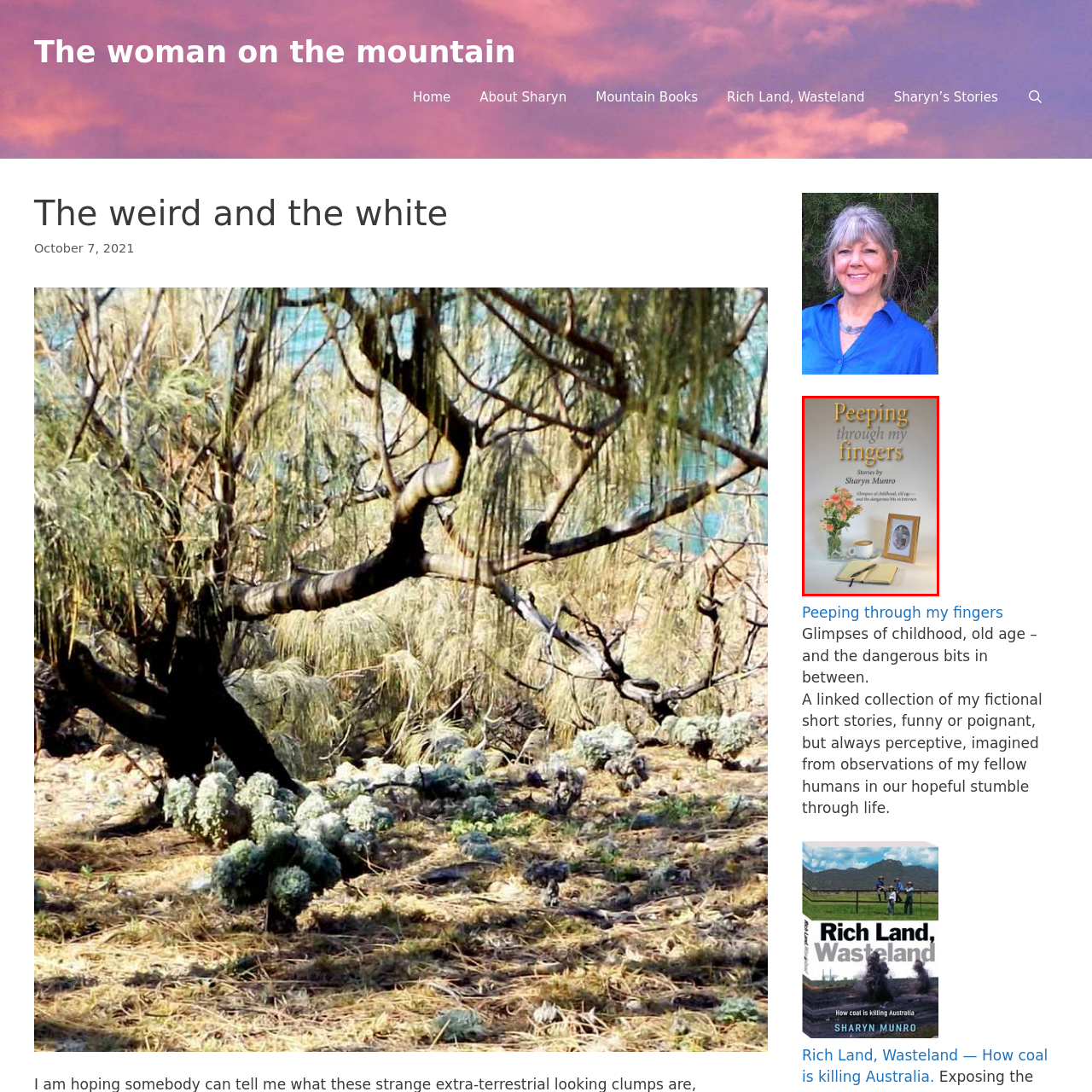What is the personal touch added to the composition?
Take a look at the image highlighted by the red bounding box and provide a detailed answer to the question.

A framed photograph is added to the composition, which hints at nostalgia and provides a personal touch to the overall design of the book cover.